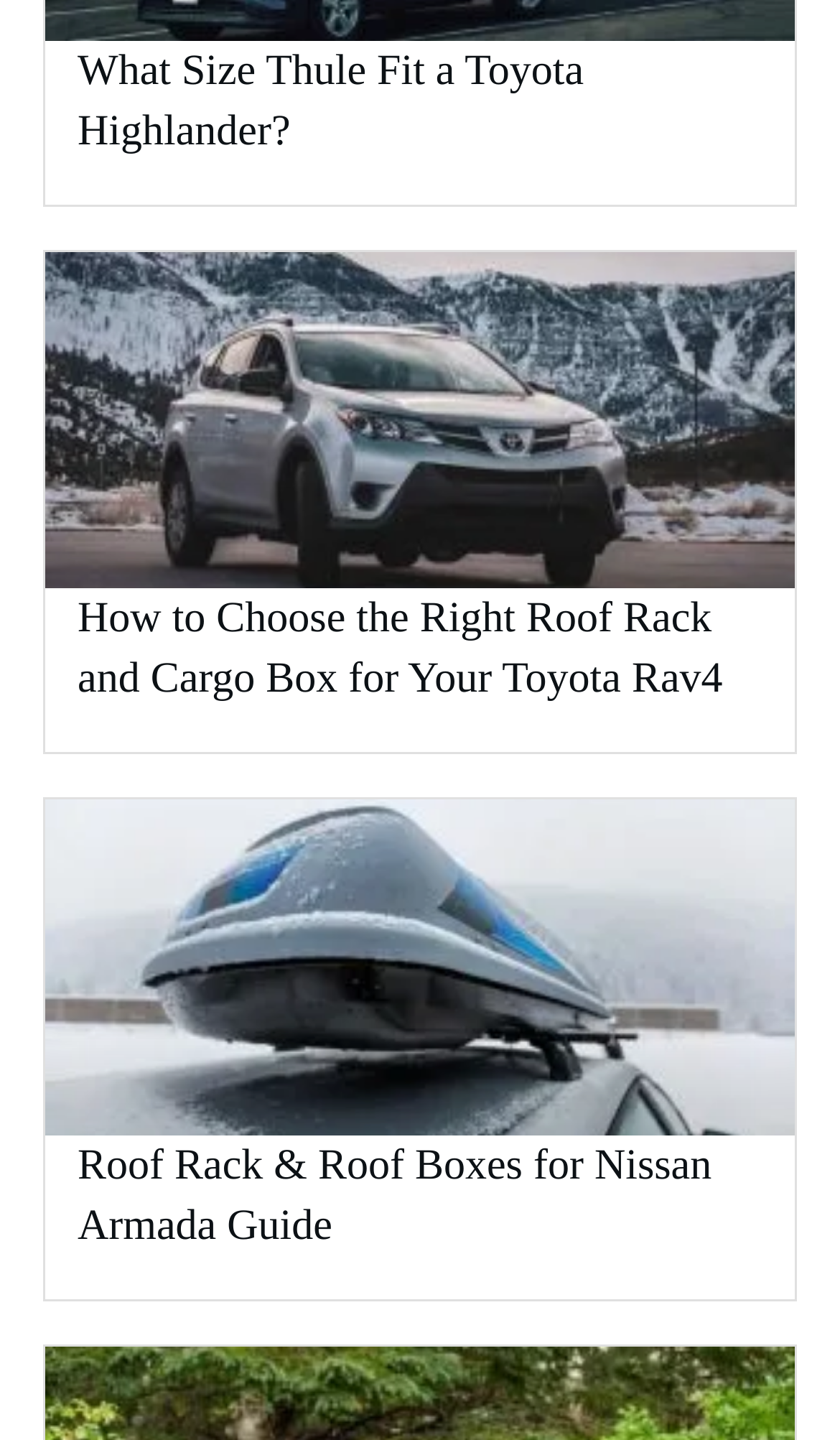What is the topic of the second article?
From the details in the image, answer the question comprehensively.

The second article's heading is 'How to Choose the Right Roof Rack and Cargo Box for Your Toyota Rav4' which indicates that the topic of the article is related to Toyota Rav4.